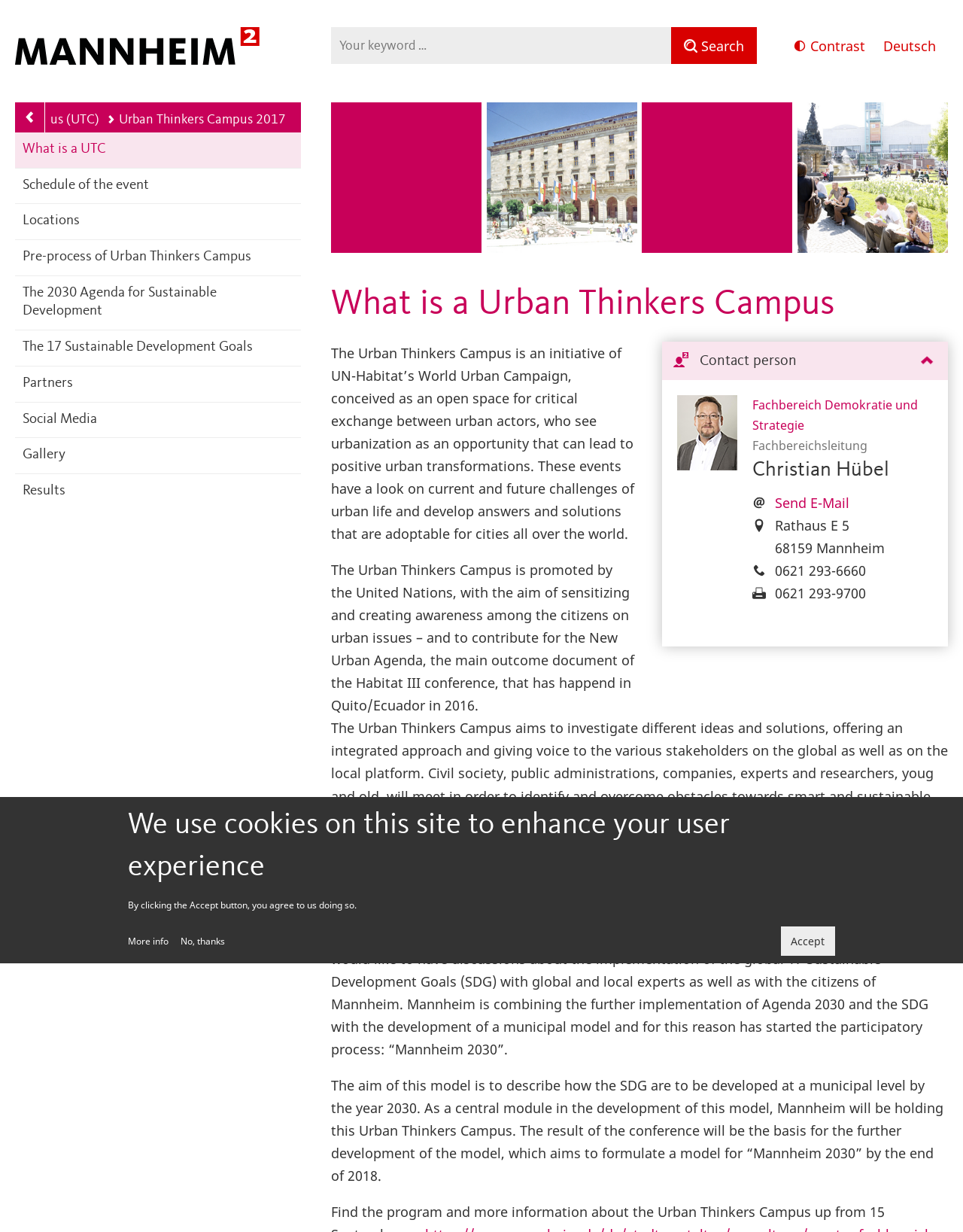Please give a concise answer to this question using a single word or phrase: 
What is the aim of the Urban Thinkers Campus?

To investigate different ideas and solutions